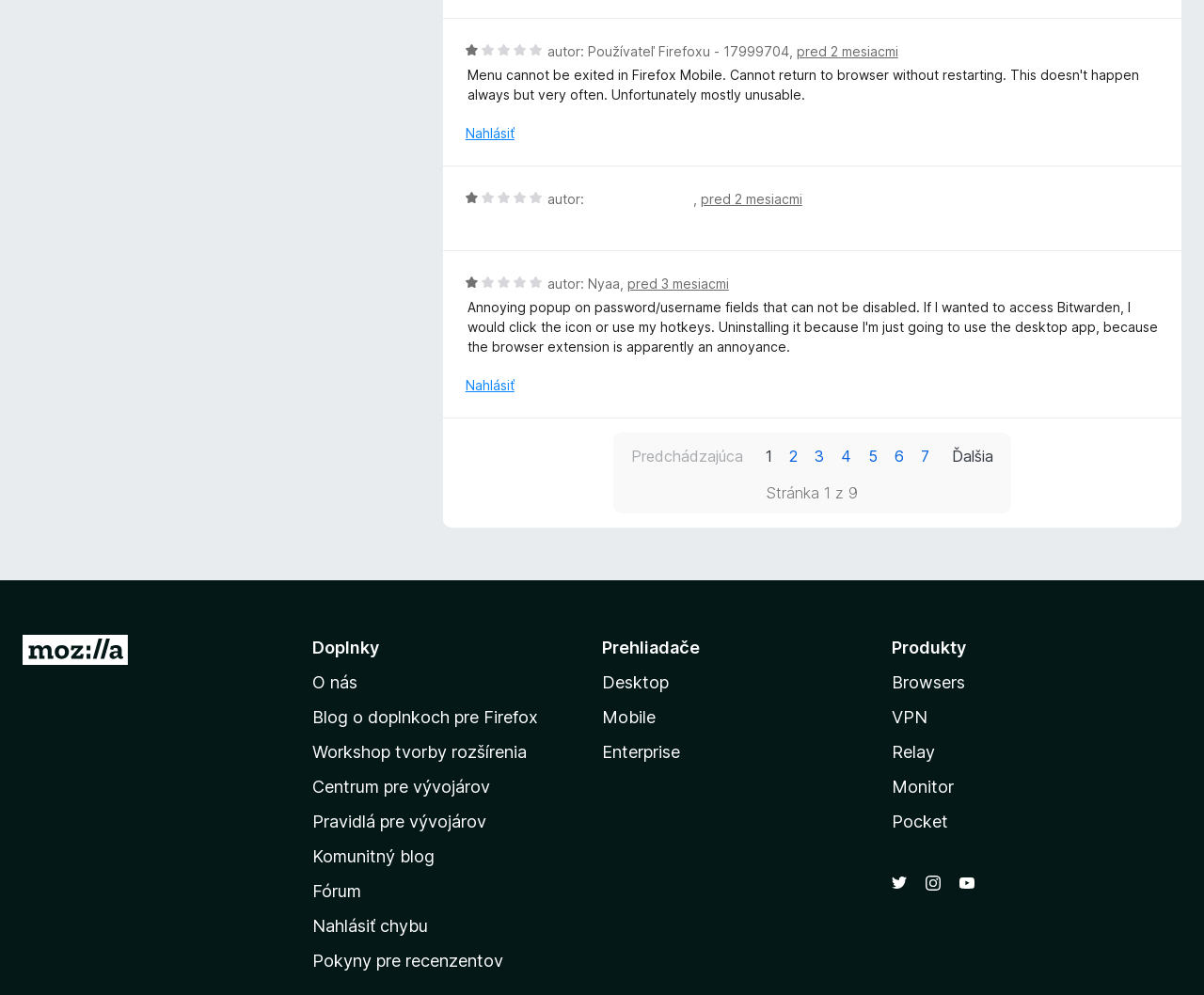Can you find the bounding box coordinates for the element that needs to be clicked to execute this instruction: "Report a comment"? The coordinates should be given as four float numbers between 0 and 1, i.e., [left, top, right, bottom].

[0.387, 0.124, 0.427, 0.143]